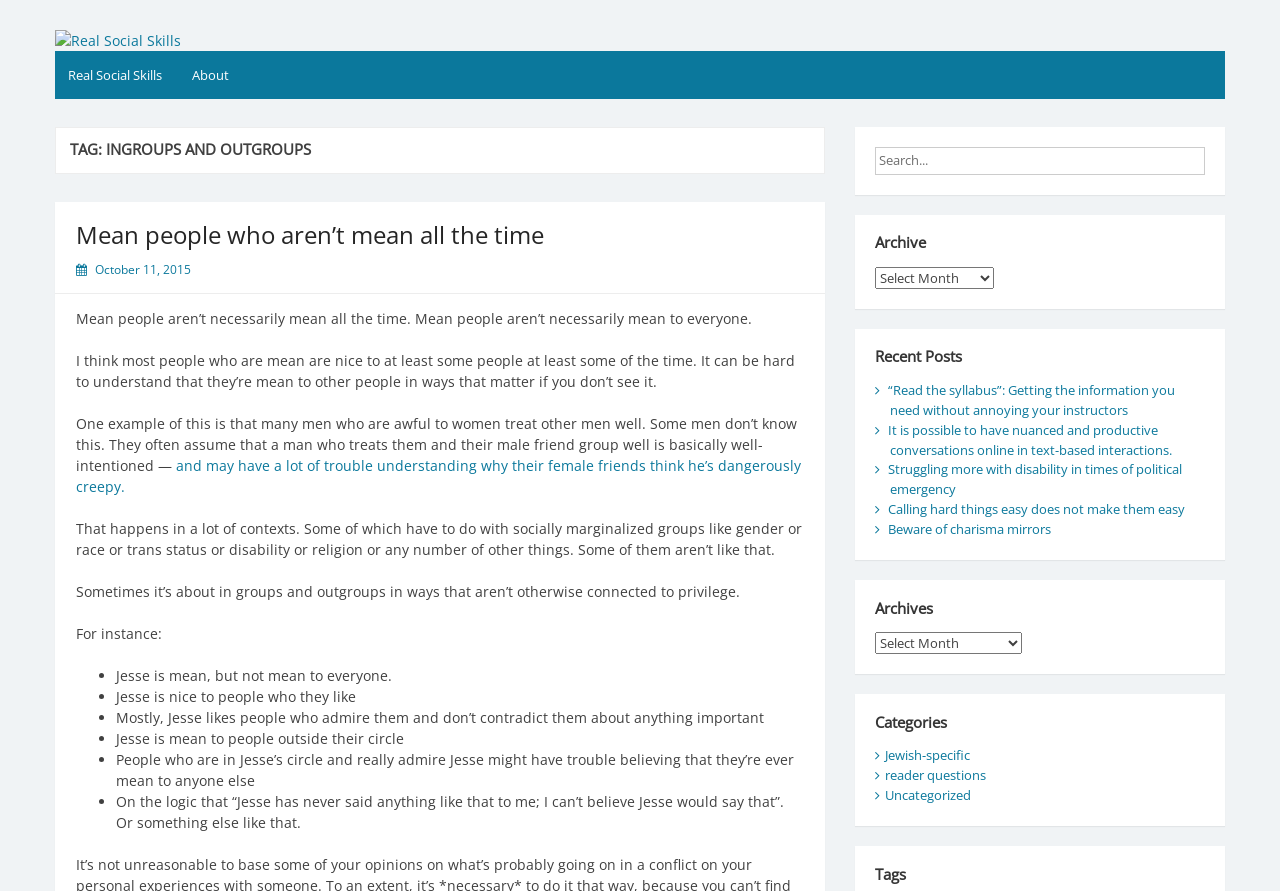Please identify the bounding box coordinates for the region that you need to click to follow this instruction: "Click on the 'About' link".

[0.14, 0.057, 0.189, 0.111]